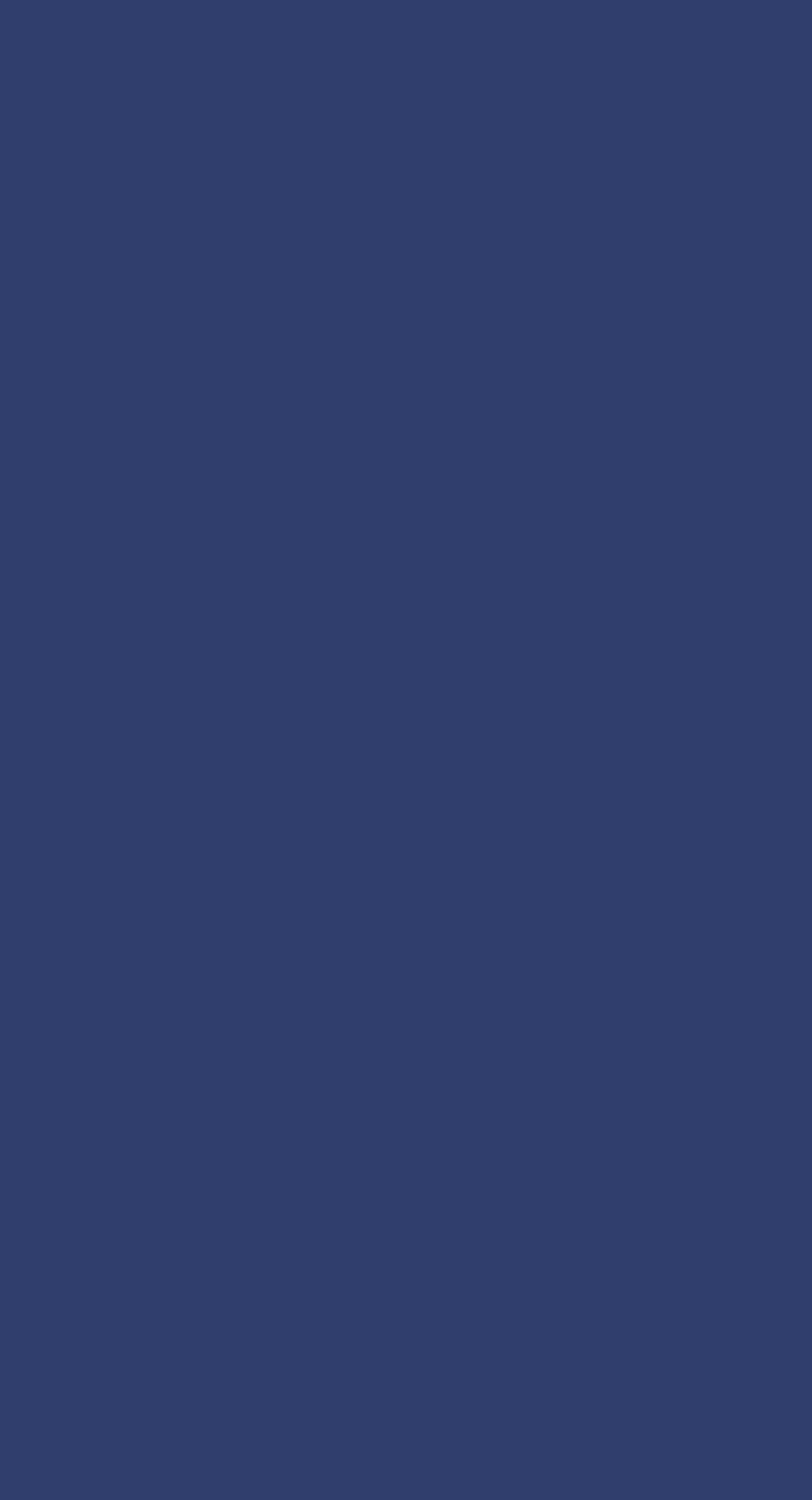Indicate the bounding box coordinates of the element that needs to be clicked to satisfy the following instruction: "View the Introduction Funds Navigator". The coordinates should be four float numbers between 0 and 1, i.e., [left, top, right, bottom].

[0.301, 0.589, 0.726, 0.638]